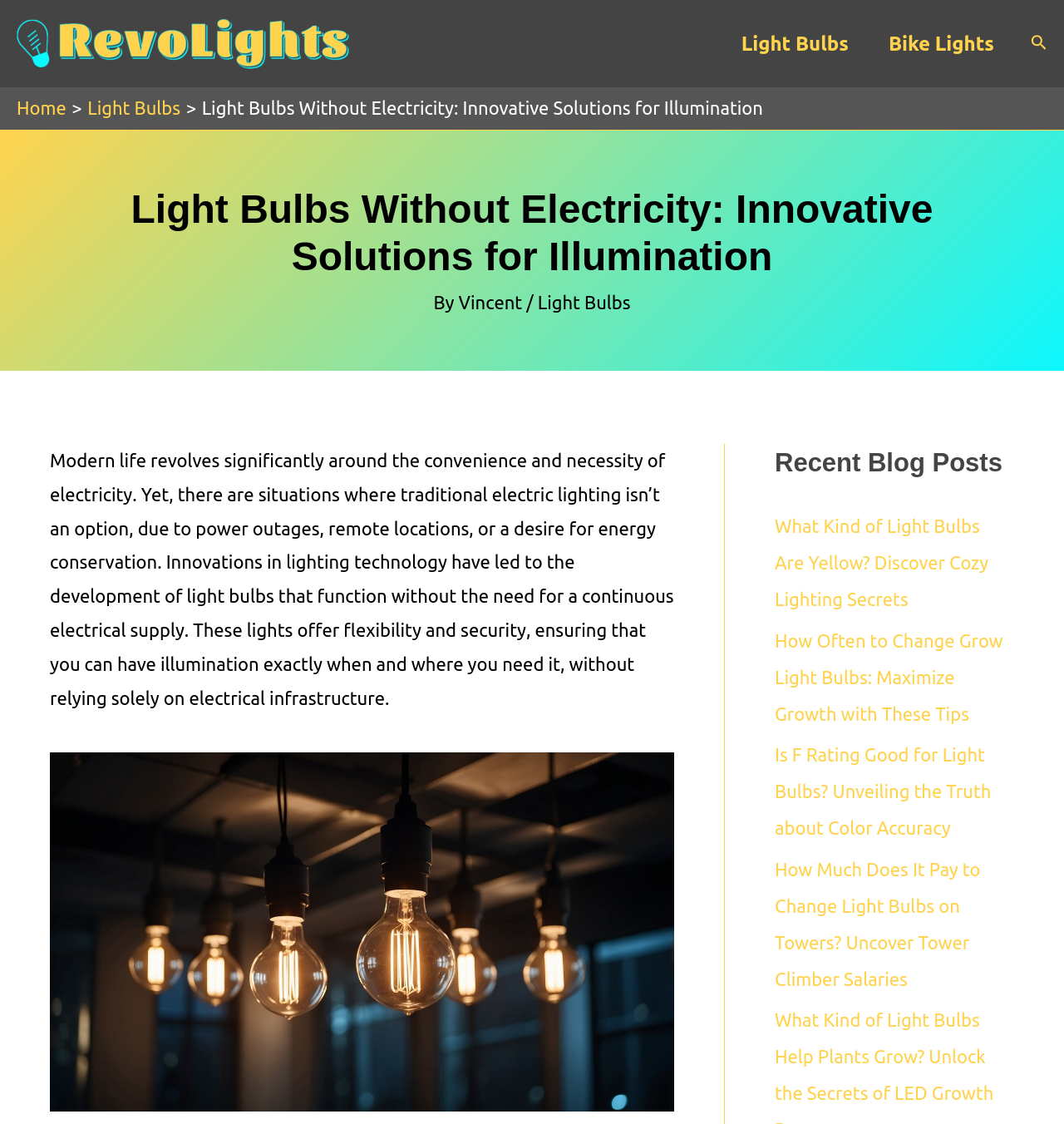Determine the coordinates of the bounding box for the clickable area needed to execute this instruction: "Go to the Light Bulbs page".

[0.678, 0.013, 0.816, 0.065]